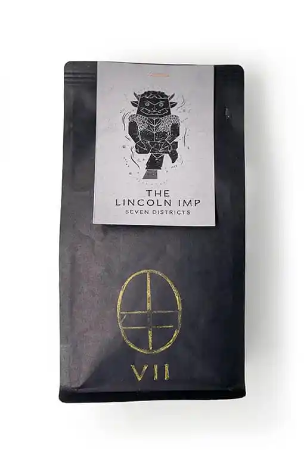Thoroughly describe everything you see in the image.

This image showcases a striking coffee bag for "The Lincoln Imp," a blend produced by Seven Districts Coffee. The bag features a minimalist black design with a prominent gold emblem at the bottom, symbolizing the brand's identity. The label at the top displays an intricate illustration of a figure, likely representing the iconic Lincoln Imp, paired with the text "THE LINCOLN IMP" in bold lettering, emphasizing the product's unique character. This visually appealing packaging reflects the specialty of the beans inside, hinting at an artisanal approach to coffee crafting. The blend is designed to offer a distinctive flavor profile that caters to coffee enthusiasts seeking quality and uniqueness in their brews.